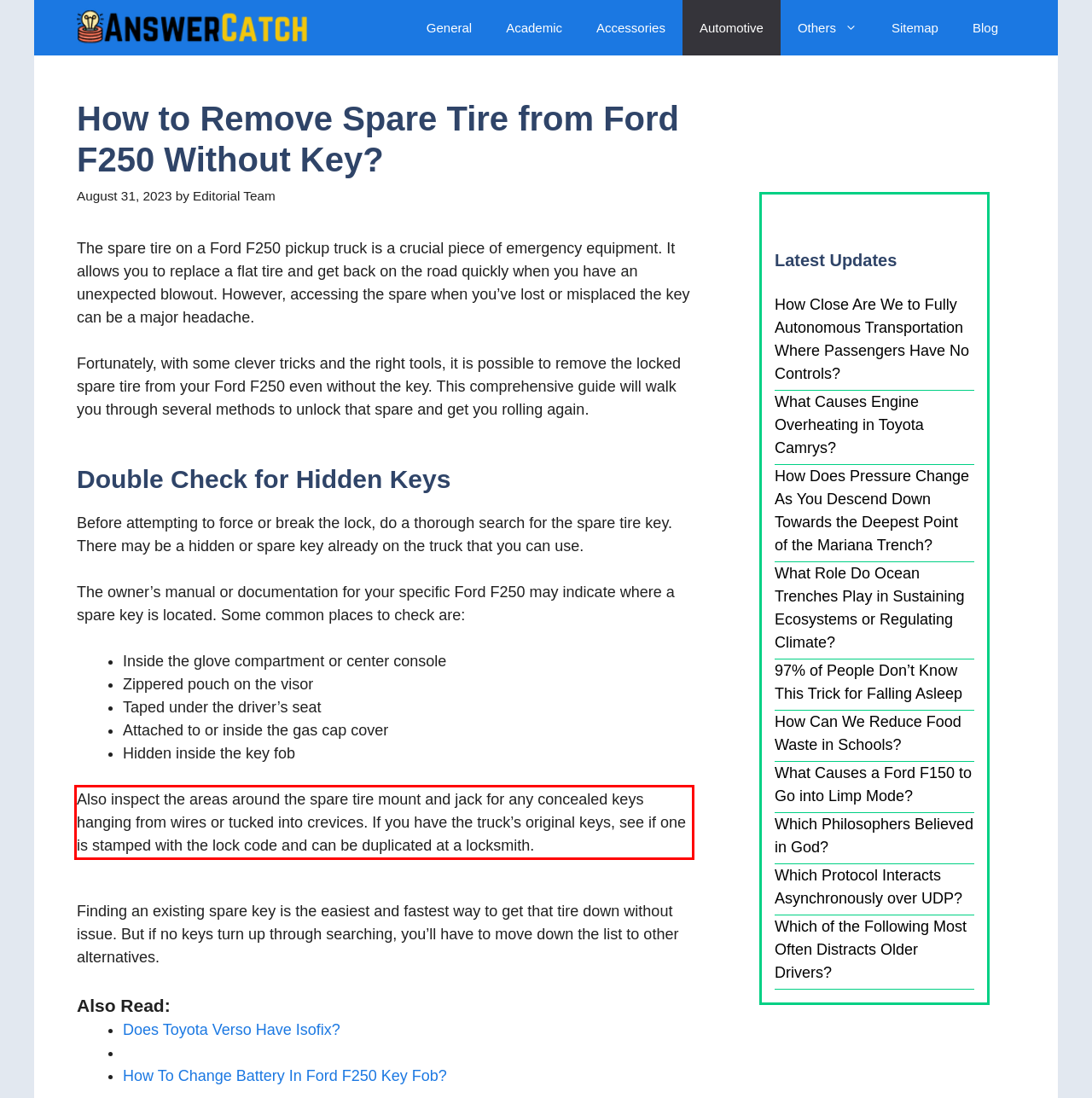Analyze the screenshot of the webpage and extract the text from the UI element that is inside the red bounding box.

Also inspect the areas around the spare tire mount and jack for any concealed keys hanging from wires or tucked into crevices. If you have the truck’s original keys, see if one is stamped with the lock code and can be duplicated at a locksmith.